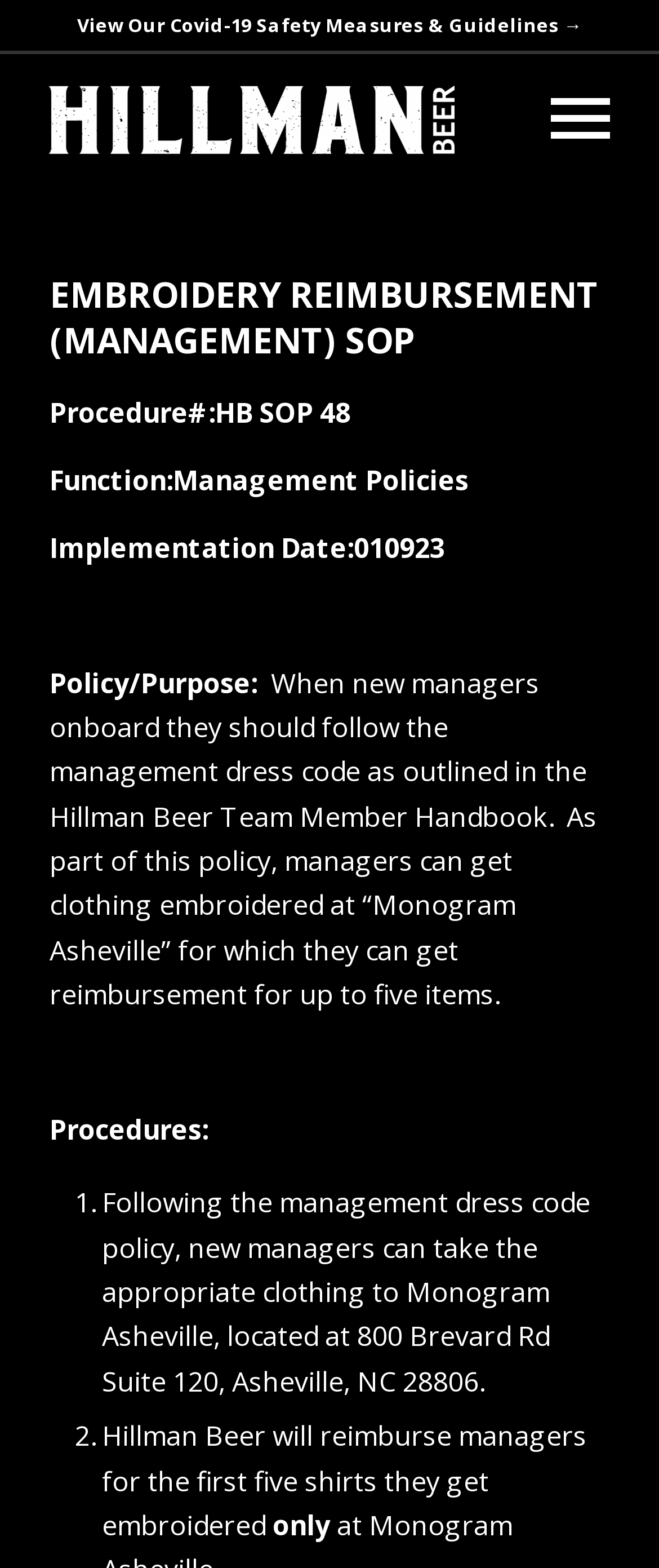Describe every aspect of the webpage in a detailed manner.

The webpage appears to be a Standard Operating Procedure (SOP) document for Hillman Beer, specifically focusing on embroidery reimbursement for management personnel. 

At the top-left corner, there is a link to "View Our Covid-19 Safety Measures & Guidelines" and a logo of Hillman Beer, which is an image. 

Below the logo, there is a menu item labeled "Menu" at the top-right corner. 

The main content of the webpage is divided into sections. The first section is a header with the title "EMBROIDERY REIMBURSEMENT (MANAGEMENT) SOP" in a large font. 

Below the title, there are several lines of text that provide details about the procedure, including the procedure number, function, implementation date, and policy purpose. The policy purpose is described as requiring new managers to follow the management dress code outlined in the Hillman Beer Team Member Handbook, with reimbursement available for up to five embroidered items.

The next section is labeled "Procedures" and consists of a numbered list with two items. The first item explains that new managers can take clothing to Monogram Asheville to get embroidered, and the second item states that Hillman Beer will reimburse managers for the first five shirts they get embroidered.